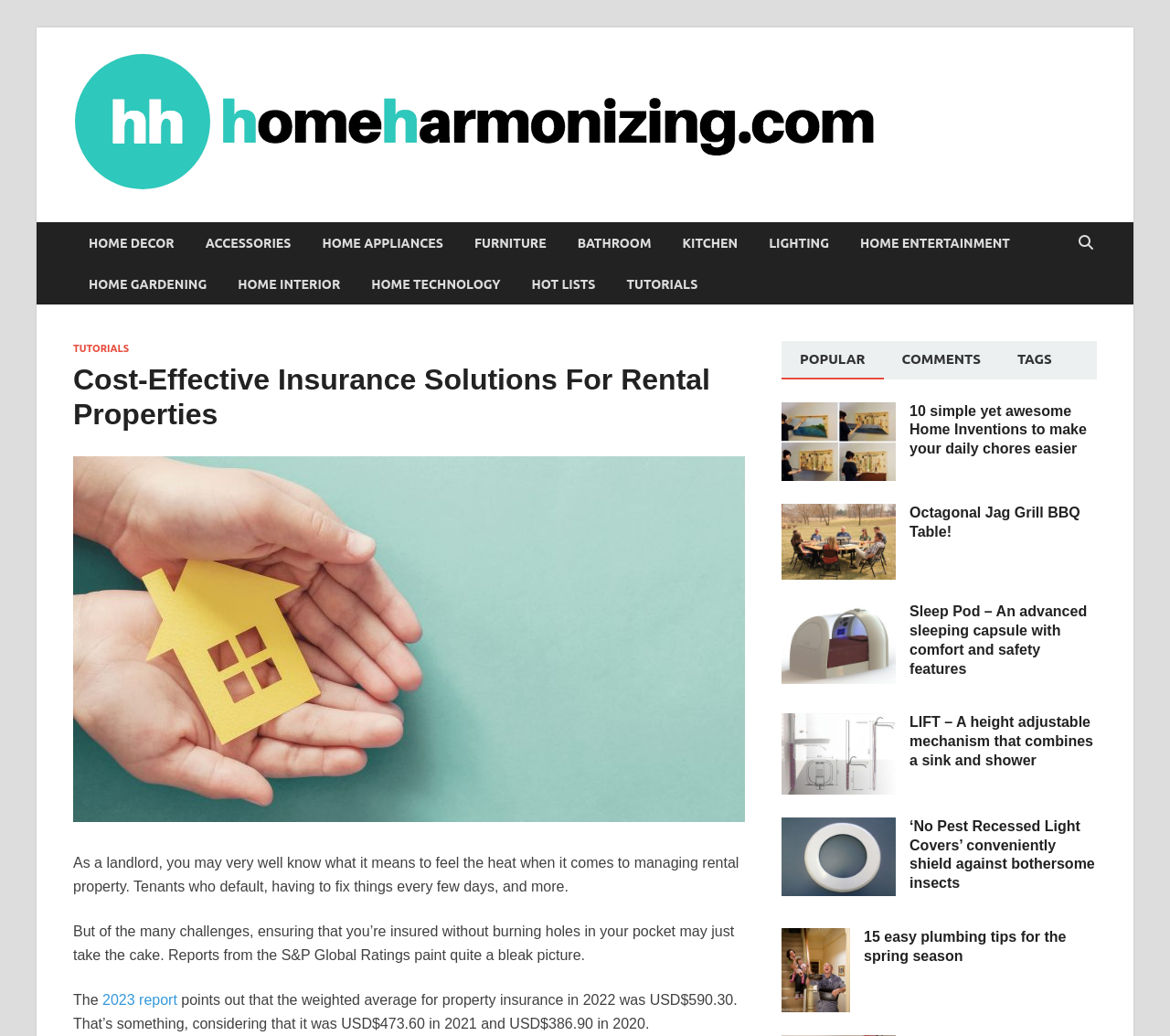Can you find and provide the main heading text of this webpage?

Cost-Effective Insurance Solutions For Rental Properties